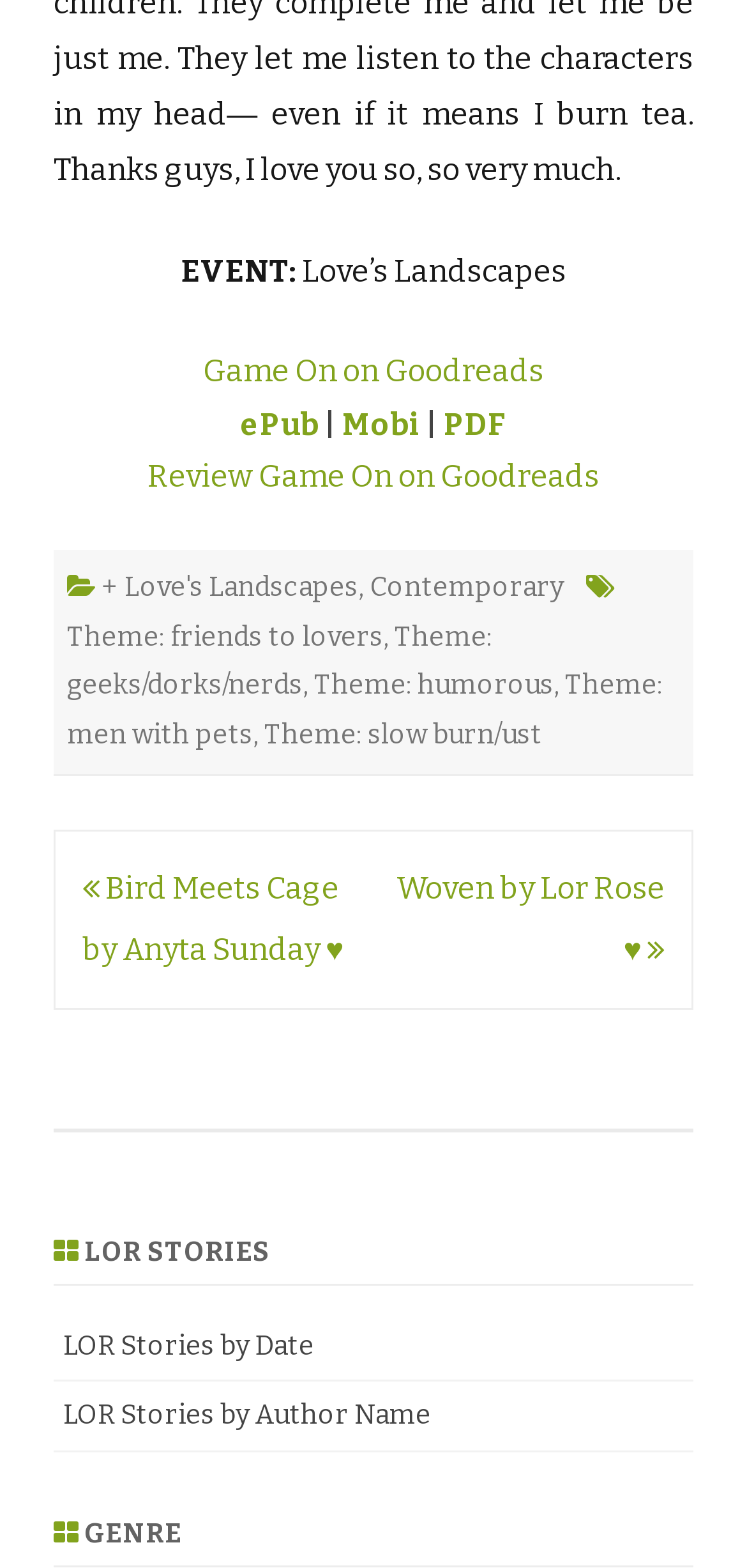Please locate the bounding box coordinates for the element that should be clicked to achieve the following instruction: "View Game On on Goodreads". Ensure the coordinates are given as four float numbers between 0 and 1, i.e., [left, top, right, bottom].

[0.272, 0.225, 0.728, 0.249]